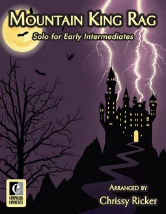What is the title of the solo piece?
Please provide a detailed and comprehensive answer to the question.

The title 'Mountain King Rag' is prominently displayed at the top of the cover, indicating that it is the title of the solo piece arranged by Chrissy Ricker.